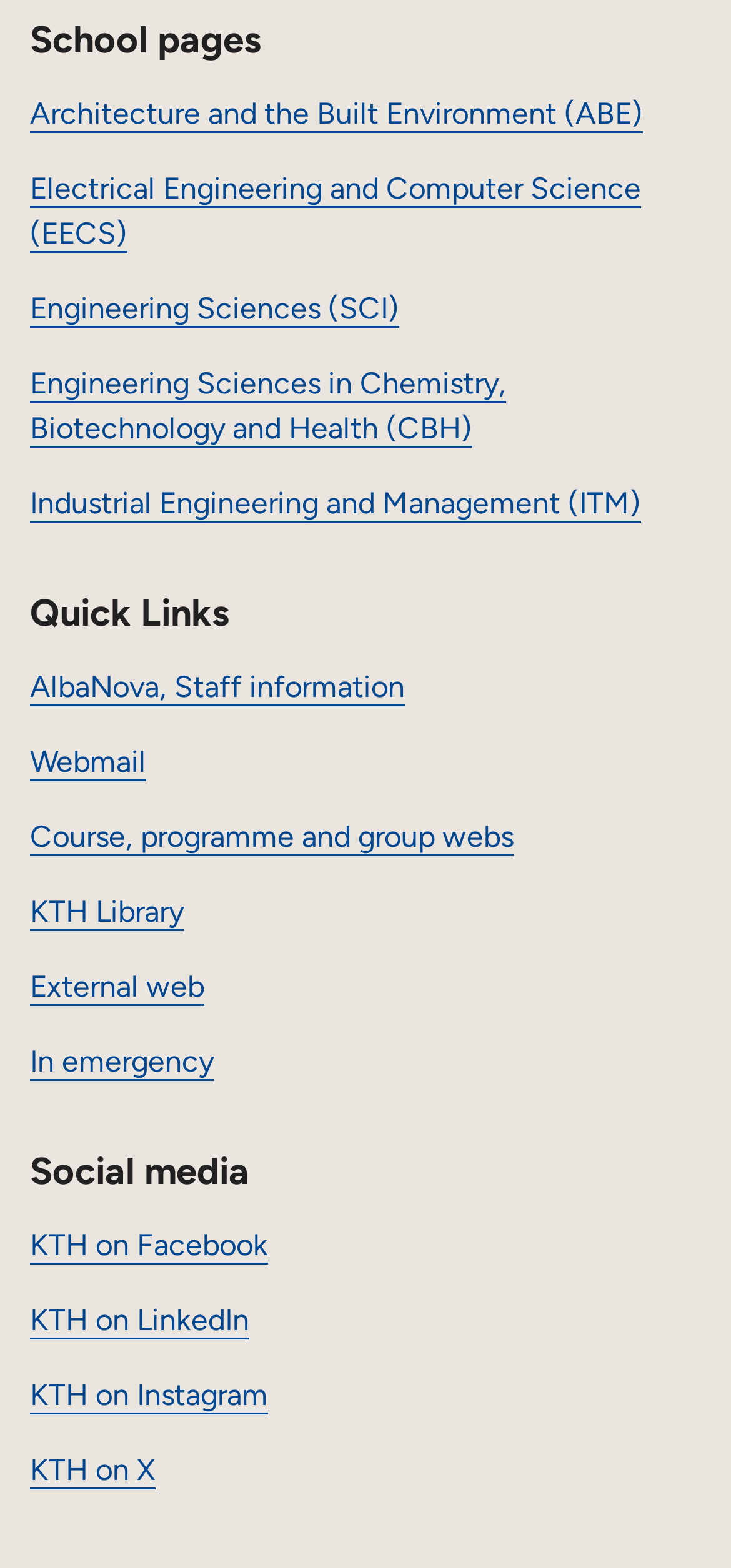Determine the bounding box coordinates for the UI element described. Format the coordinates as (top-left x, top-left y, bottom-right x, bottom-right y) and ensure all values are between 0 and 1. Element description: Course, programme and group webs

[0.041, 0.522, 0.703, 0.545]